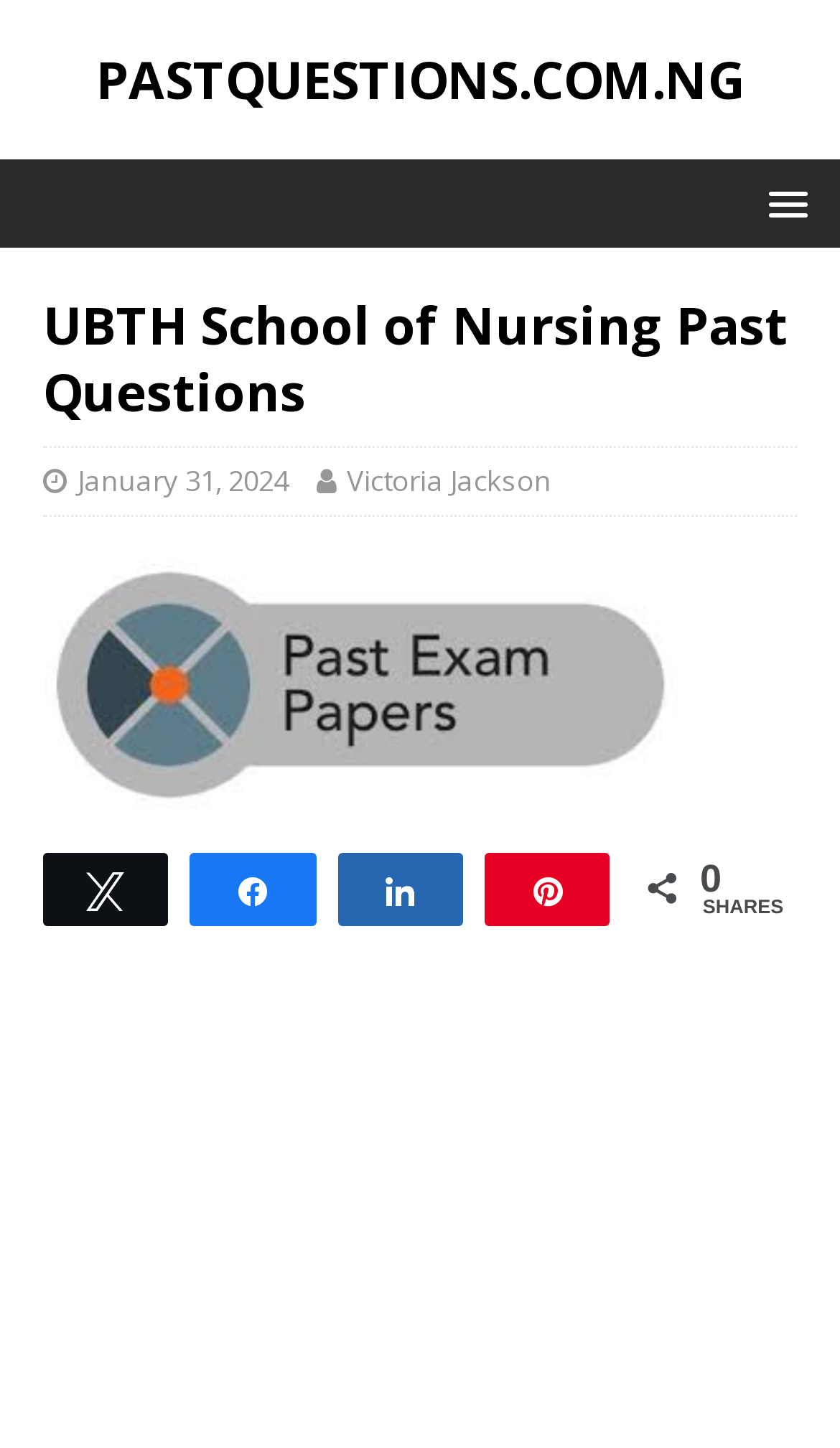Explain the webpage's design and content in an elaborate manner.

The webpage is about UBTH School of Nursing Past Questions, with a prominent heading at the top center of the page. Below the heading, there is a horizontal section containing three links: "January 31, 2024", "Victoria Jackson", and a date-related link. 

To the right of this section, there is a large figure taking up most of the page's width, containing an image labeled "English Past Question 2021". 

At the bottom of the page, there are four social media links: "N Tweet", "k Share", "s Share", and "A Pin", aligned horizontally. Next to these links, there is a counter displaying the number of shares, "0", and a label "SHARES". 

At the top right corner, there is a link with a popup menu, and at the top left corner, there is a link to "PASTQUESTIONS.COM.NG" which is also a heading.